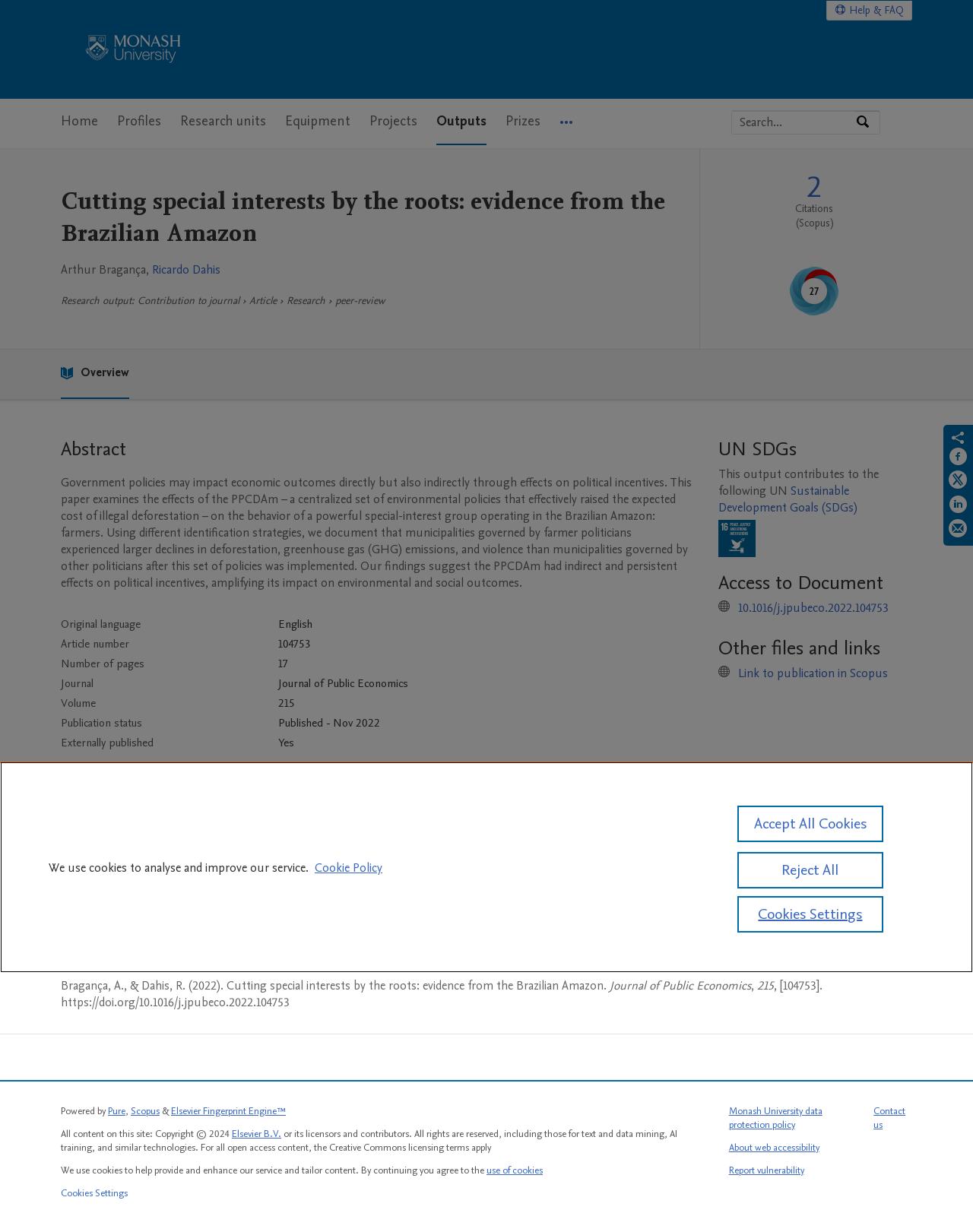Specify the bounding box coordinates of the element's area that should be clicked to execute the given instruction: "Search by expertise, name or affiliation". The coordinates should be four float numbers between 0 and 1, i.e., [left, top, right, bottom].

[0.752, 0.09, 0.879, 0.109]